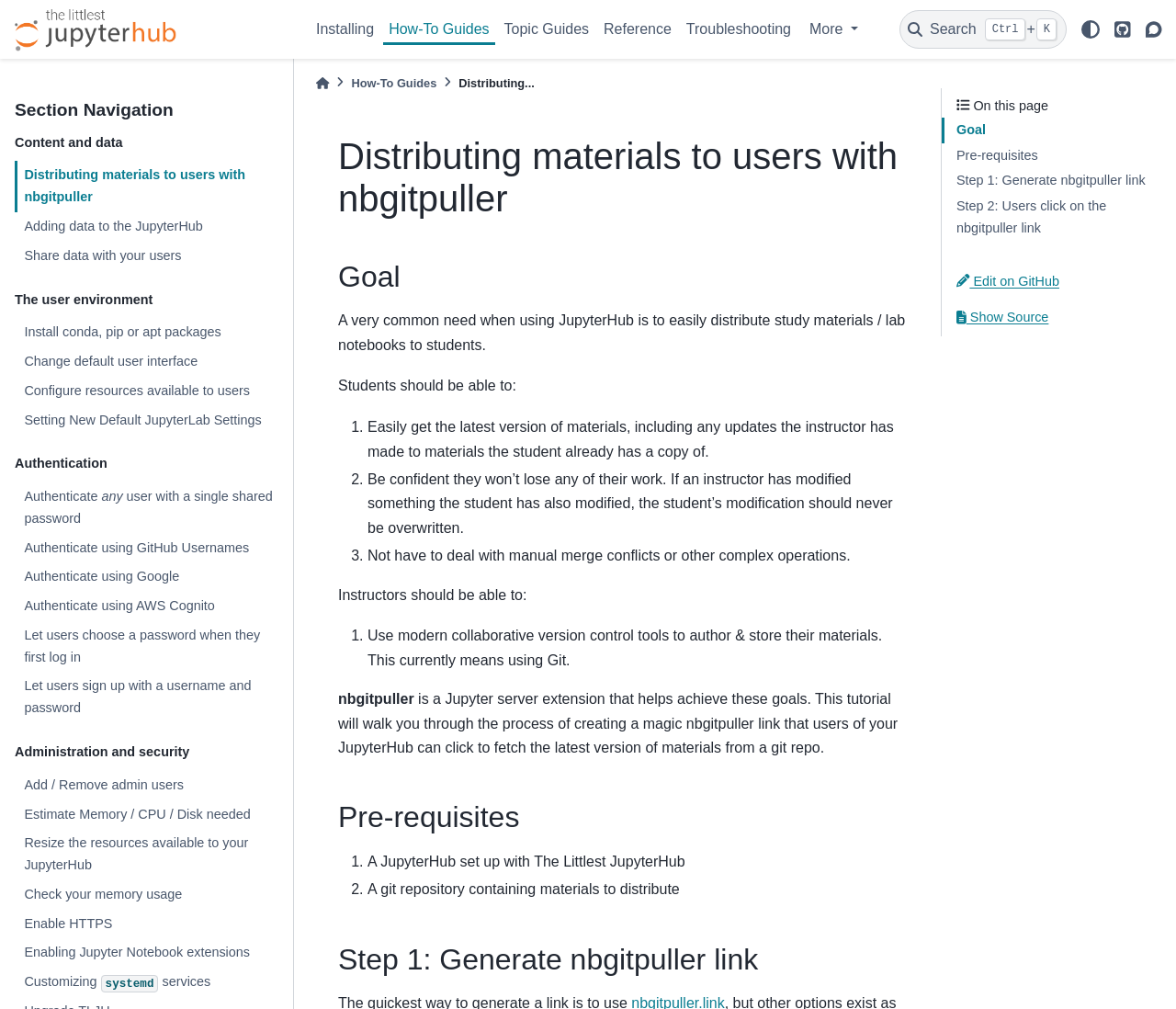Please provide the bounding box coordinates for the UI element as described: "Reference". The coordinates must be four floats between 0 and 1, represented as [left, top, right, bottom].

[0.509, 0.014, 0.576, 0.045]